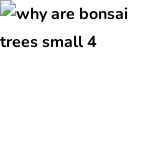Identify and describe all the elements present in the image.

The image presents a thumbnail for an article titled "Why Are Bonsai Trees Small?." This piece likely explores the intriguing reasons behind the miniature size of bonsai trees, a topic of interest for gardening enthusiasts and bonsai practitioners alike. The article may delve into various aspects such as growth techniques, genetics, and the artistry involved in maintaining such small-scale flora. The thumbnail visually represents this theme, appealing to readers who seek to understand the nuances of bonsai cultivation.